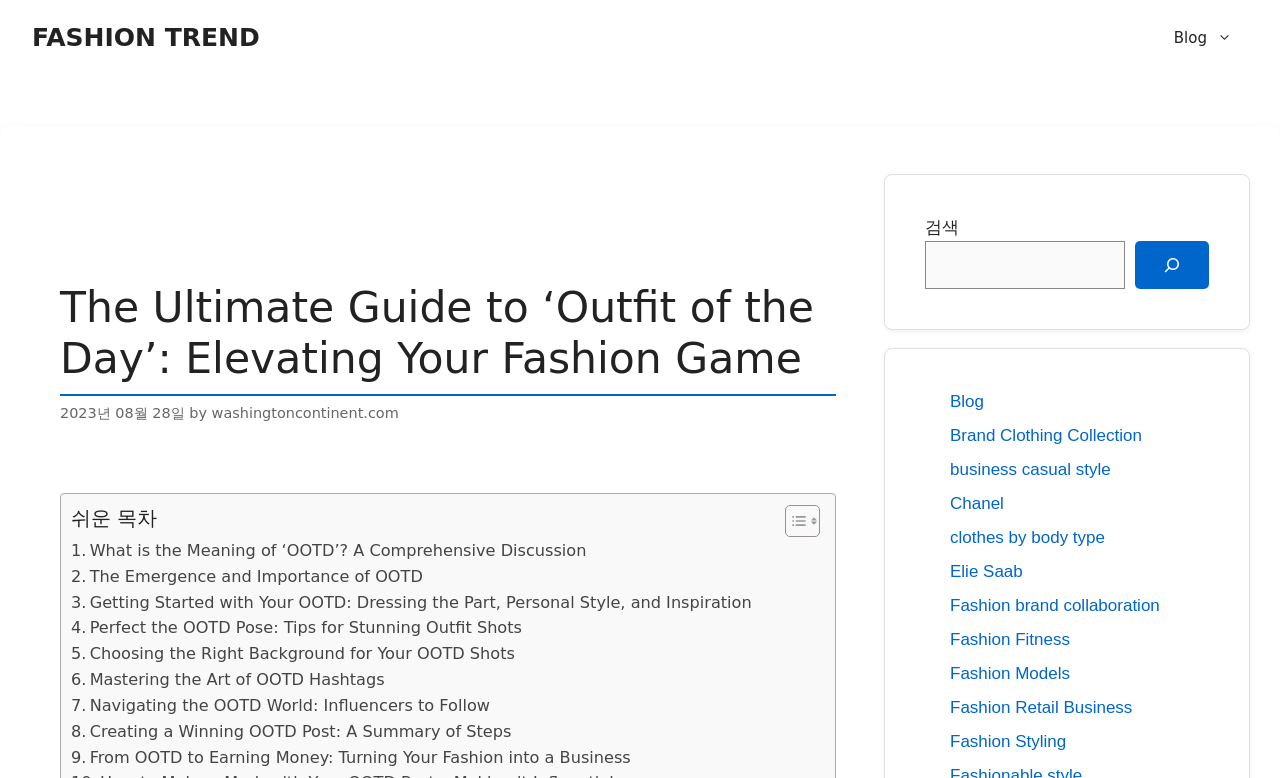Elaborate on the webpage's design and content in a detailed caption.

This webpage is about the "Ultimate Guide to 'Outfit of the Day'" and appears to be a fashion-related blog post. At the top, there is a banner with the site's name and a navigation menu on the right side. Below the banner, there is a heading that reads "The Ultimate Guide to ‘Outfit of the Day’: Elevating Your Fashion Game" followed by the date "2023년 08월 28일" and the author's name "washingtoncontinent.com".

The main content of the page is divided into sections, each with a link to a specific topic related to OOTD, such as "What is the Meaning of ‘OOTD’?", "The Emergence and Importance of OOTD", and "Mastering the Art of OOTD Hashtags". There are 10 sections in total, each with a brief description of the topic.

On the right side of the page, there is a complementary section with a search bar and several links to other fashion-related topics, such as "Blog", "Brand Clothing Collection", and "Fashion Styling". There are 10 links in total, each with a brief description of the topic.

At the top right corner of the page, there is a navigation menu with a link to the "Blog" section. The page also contains several images, including icons for the search button and the toggle table of content button. Overall, the page appears to be a comprehensive guide to OOTD, with links to various related topics and a search function to help users find specific information.